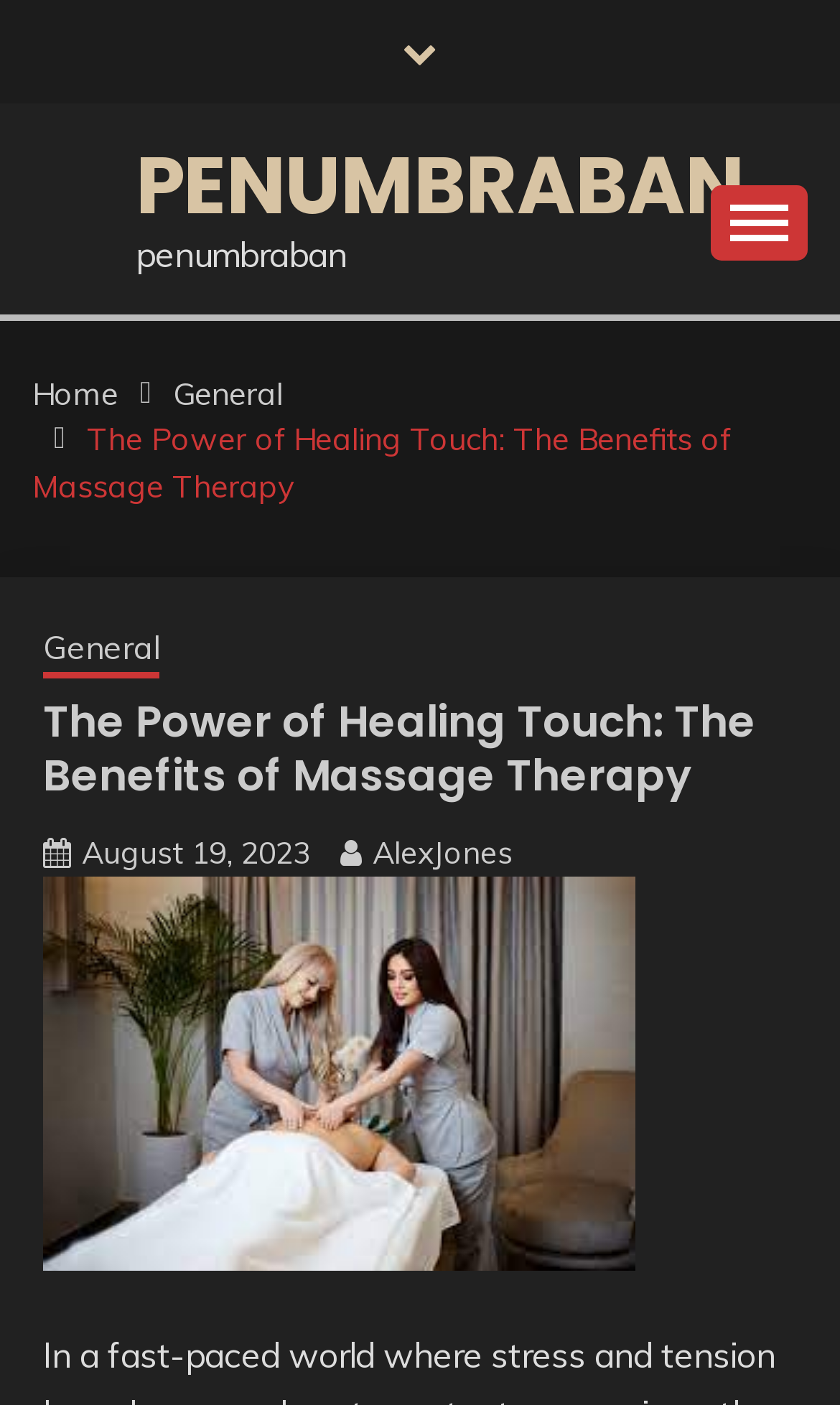Indicate the bounding box coordinates of the element that needs to be clicked to satisfy the following instruction: "Click the August 19, 2023 link". The coordinates should be four float numbers between 0 and 1, i.e., [left, top, right, bottom].

[0.097, 0.593, 0.369, 0.621]